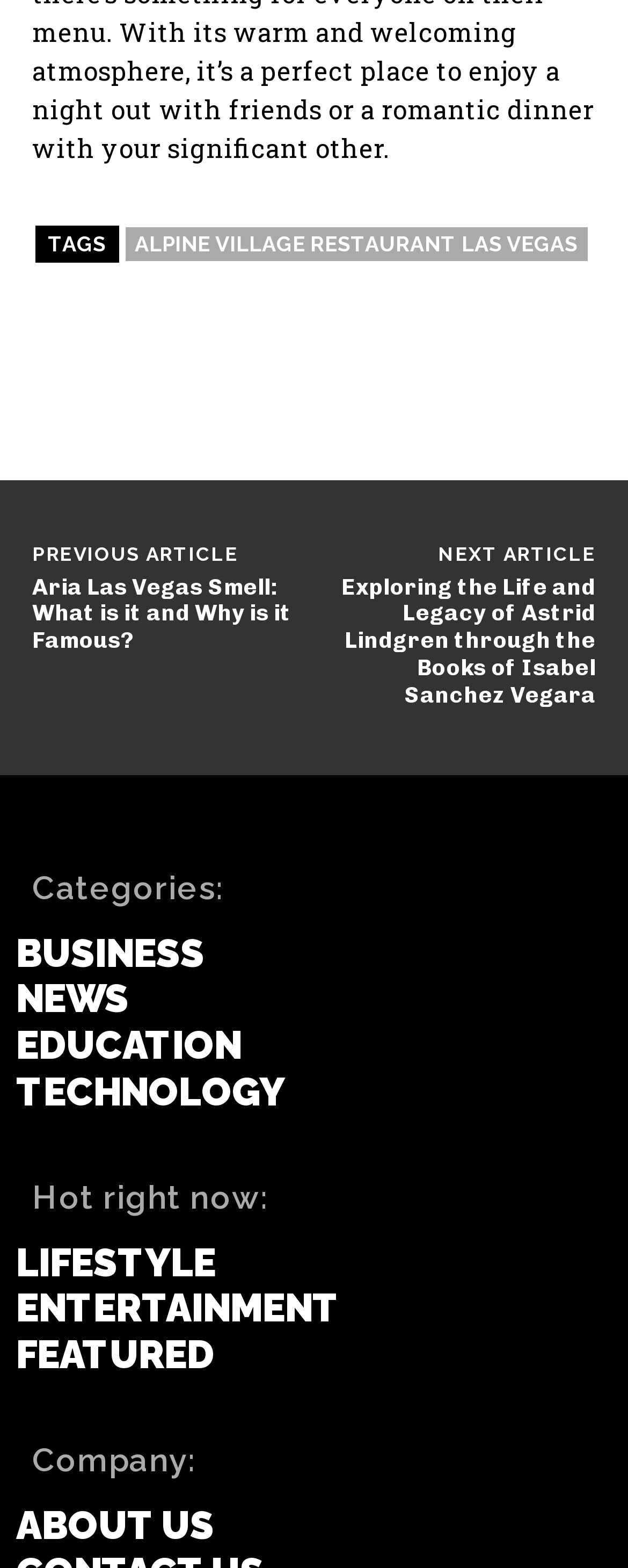How many categories are listed under 'Categories:'?
Carefully analyze the image and provide a thorough answer to the question.

I found the 'Categories:' heading with the bounding box coordinates [0.051, 0.555, 0.358, 0.576]. Then, I counted the category links below it and found four links: 'BUSINESS', 'NEWS', 'EDUCATION', and 'TECHNOLOGY'. Therefore, there are 4 categories listed under 'Categories:'.